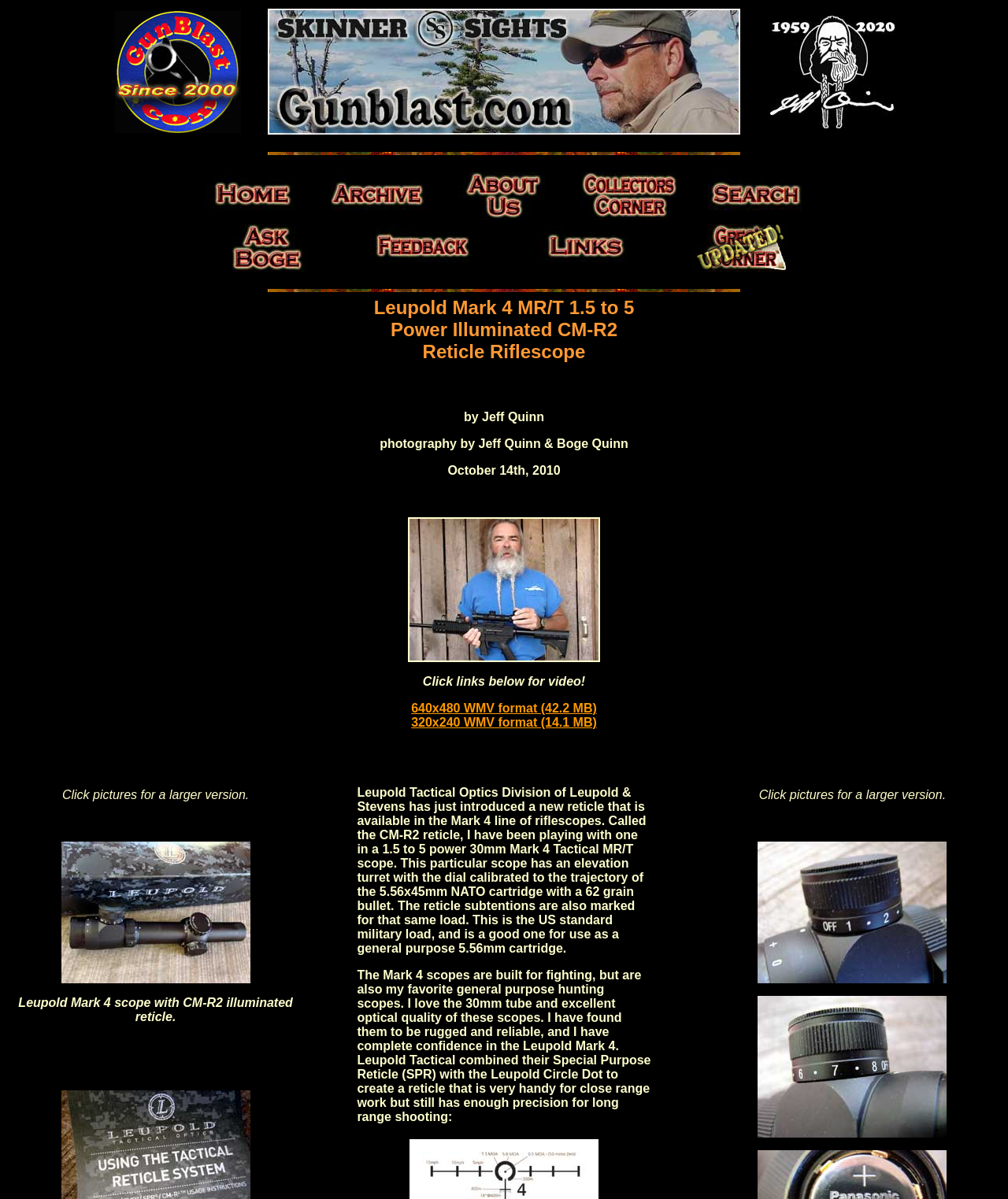What is the size of the 640x480 video?
Kindly offer a comprehensive and detailed response to the question.

I found the answer by looking at the text element that contains the links to the video. The text mentions '640x480 WMV format (42.2 MB)', so the size of the 640x480 video is 42.2 MB.